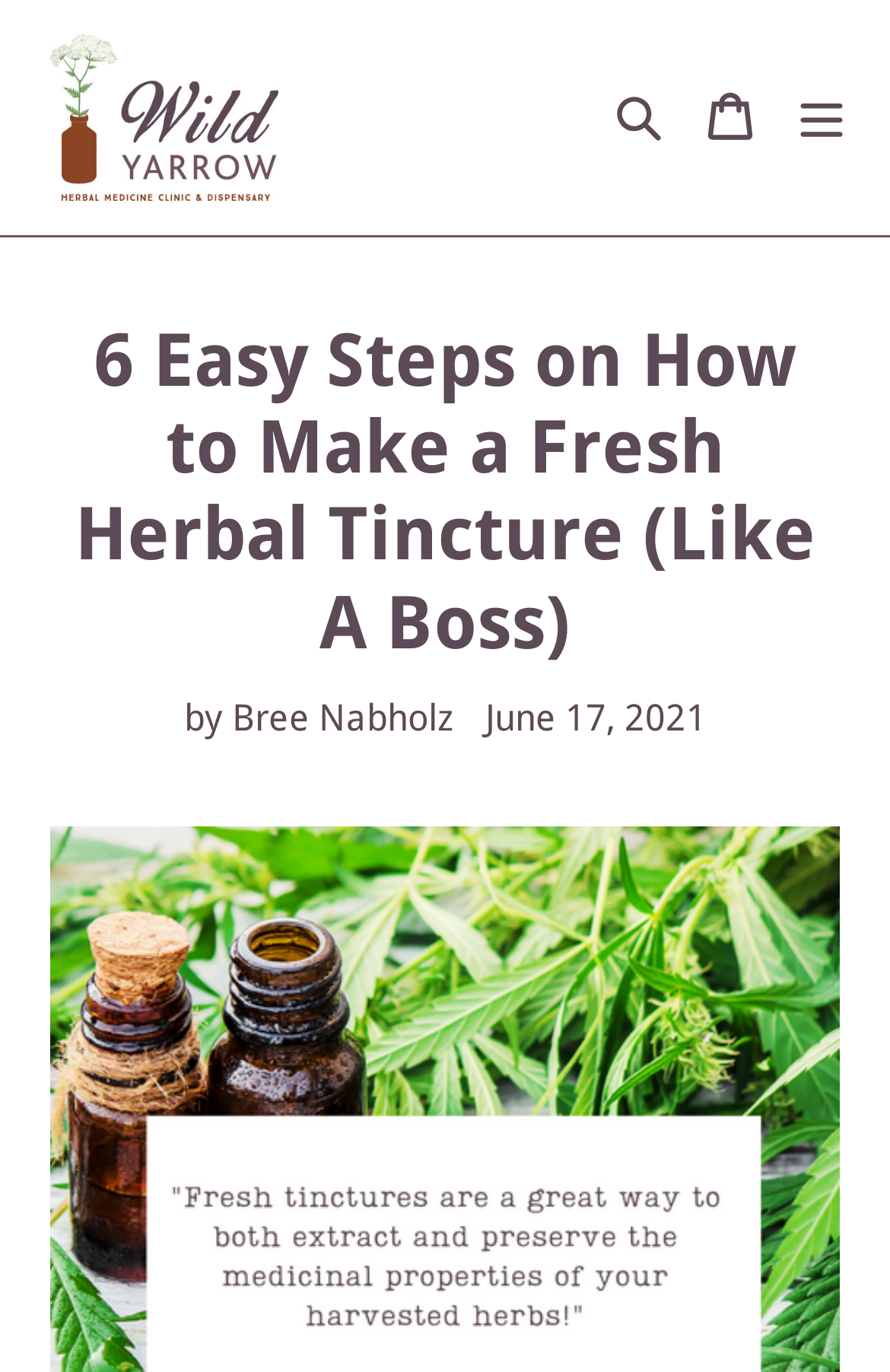Determine the bounding box for the UI element as described: "Cart Cart". The coordinates should be represented as four float numbers between 0 and 1, formatted as [left, top, right, bottom].

[0.774, 0.03, 0.867, 0.14]